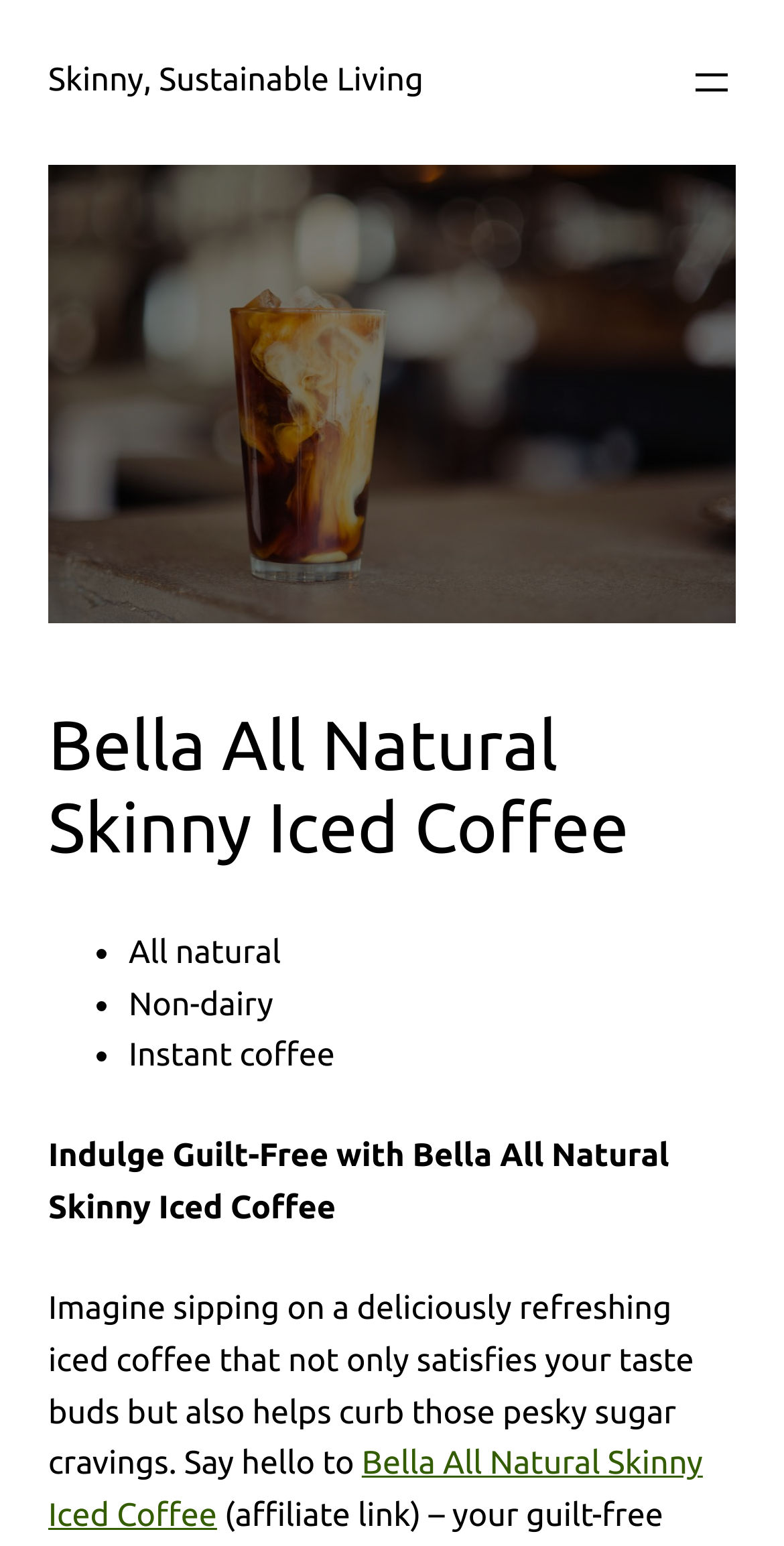For the given element description aria-label="Open menu", determine the bounding box coordinates of the UI element. The coordinates should follow the format (top-left x, top-left y, bottom-right x, bottom-right y) and be within the range of 0 to 1.

[0.877, 0.037, 0.938, 0.069]